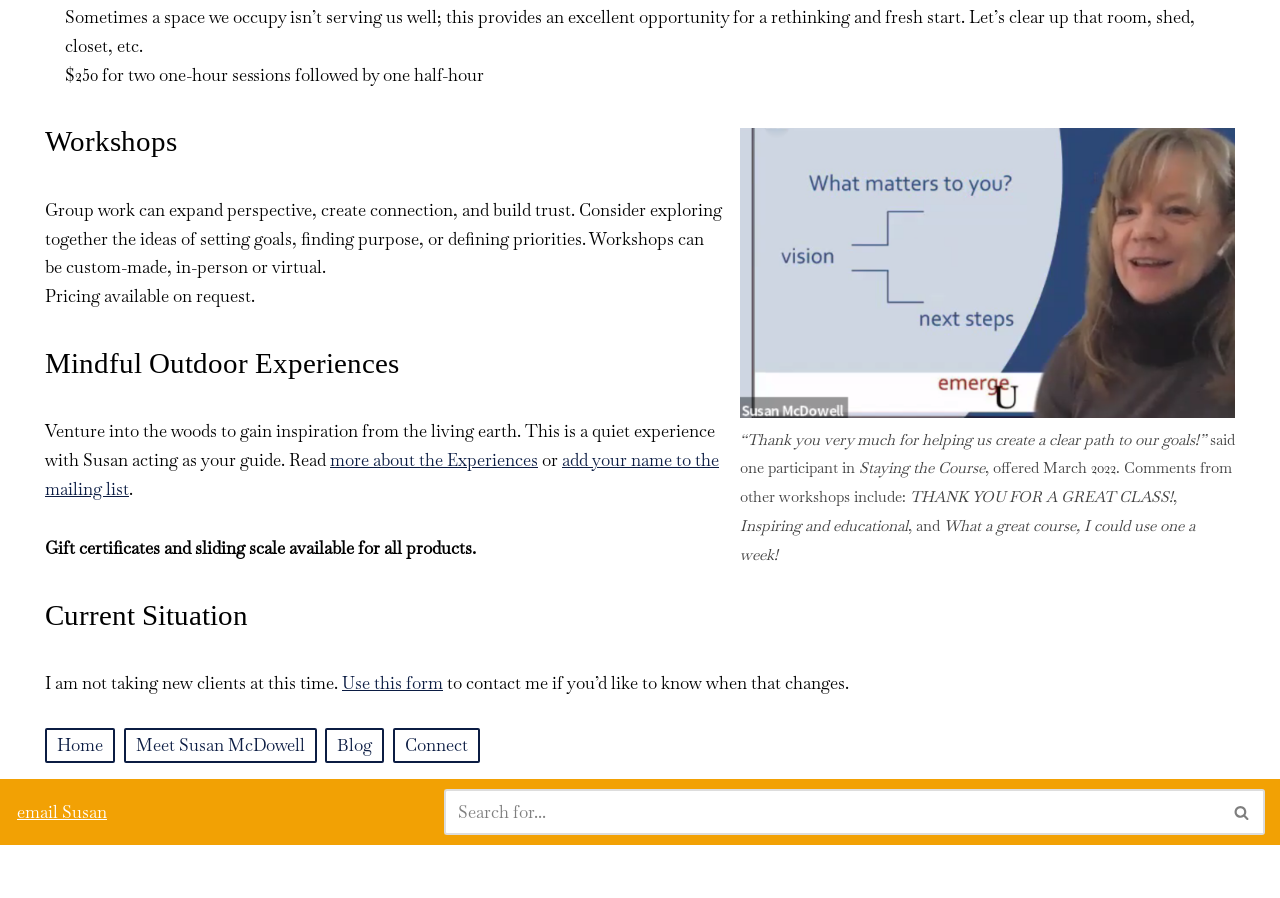Please determine the bounding box coordinates of the section I need to click to accomplish this instruction: "Read more about the Experiences".

[0.258, 0.5, 0.42, 0.525]